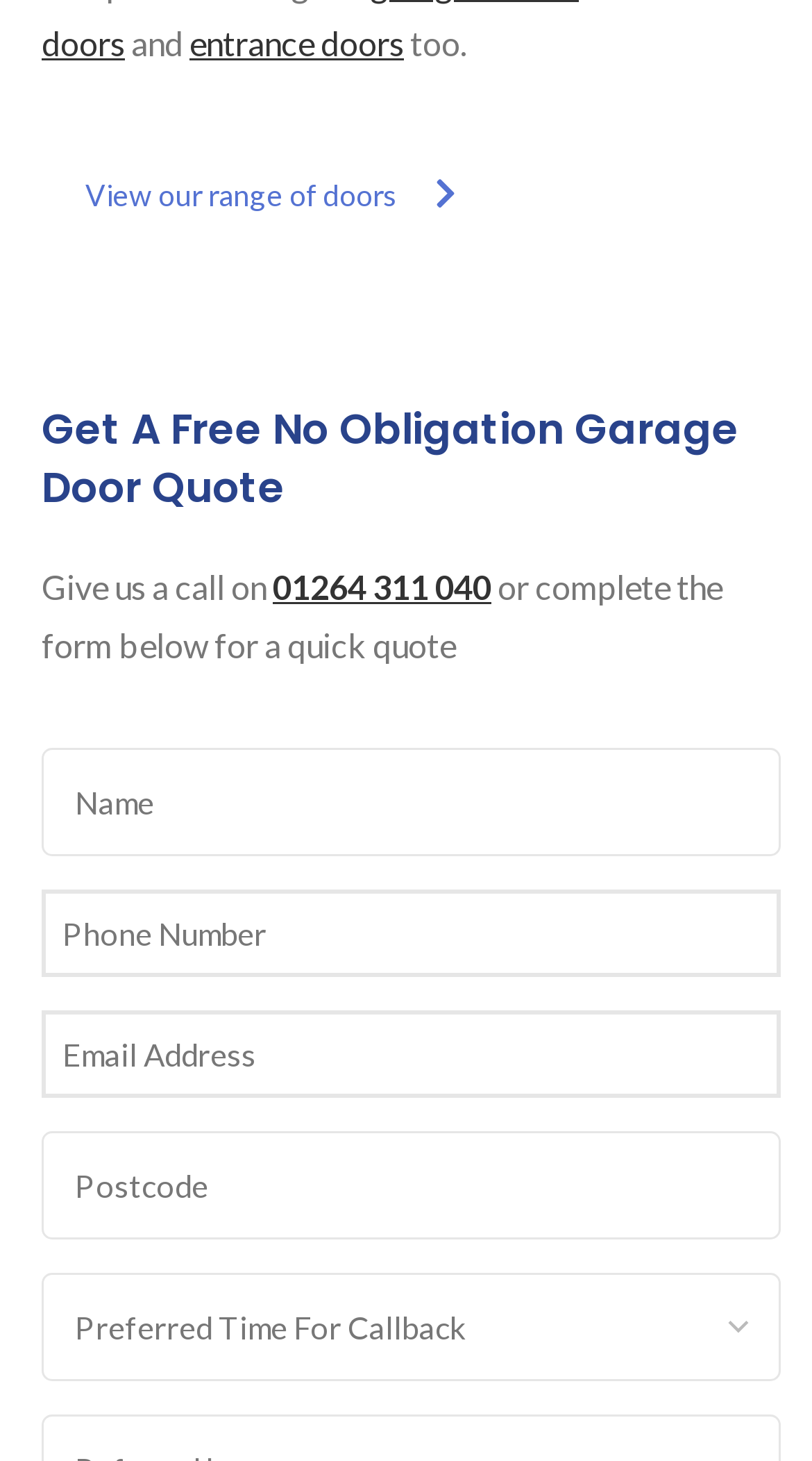Locate and provide the bounding box coordinates for the HTML element that matches this description: "View our range of doors".

[0.051, 0.1, 0.615, 0.167]